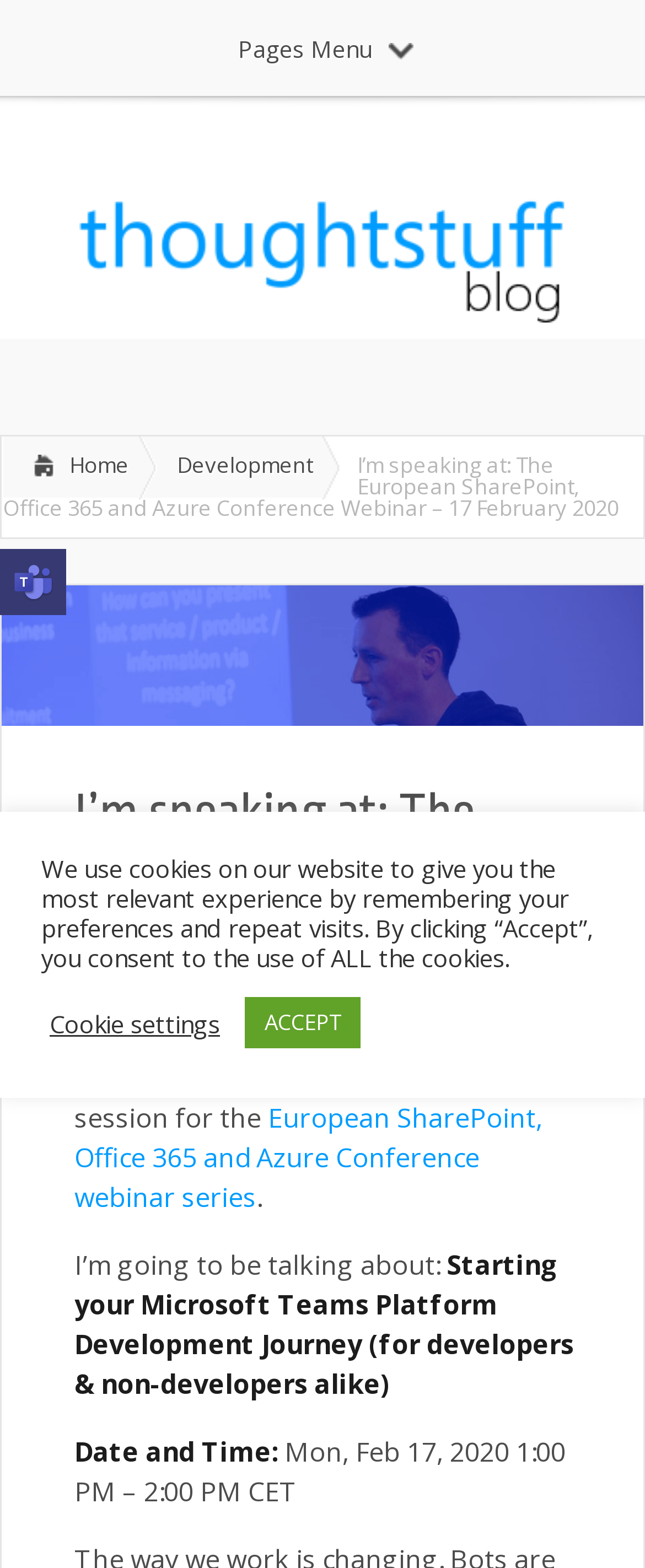Please answer the following query using a single word or phrase: 
What is the name of the conference?

European SharePoint, Office 365 and Azure Conference